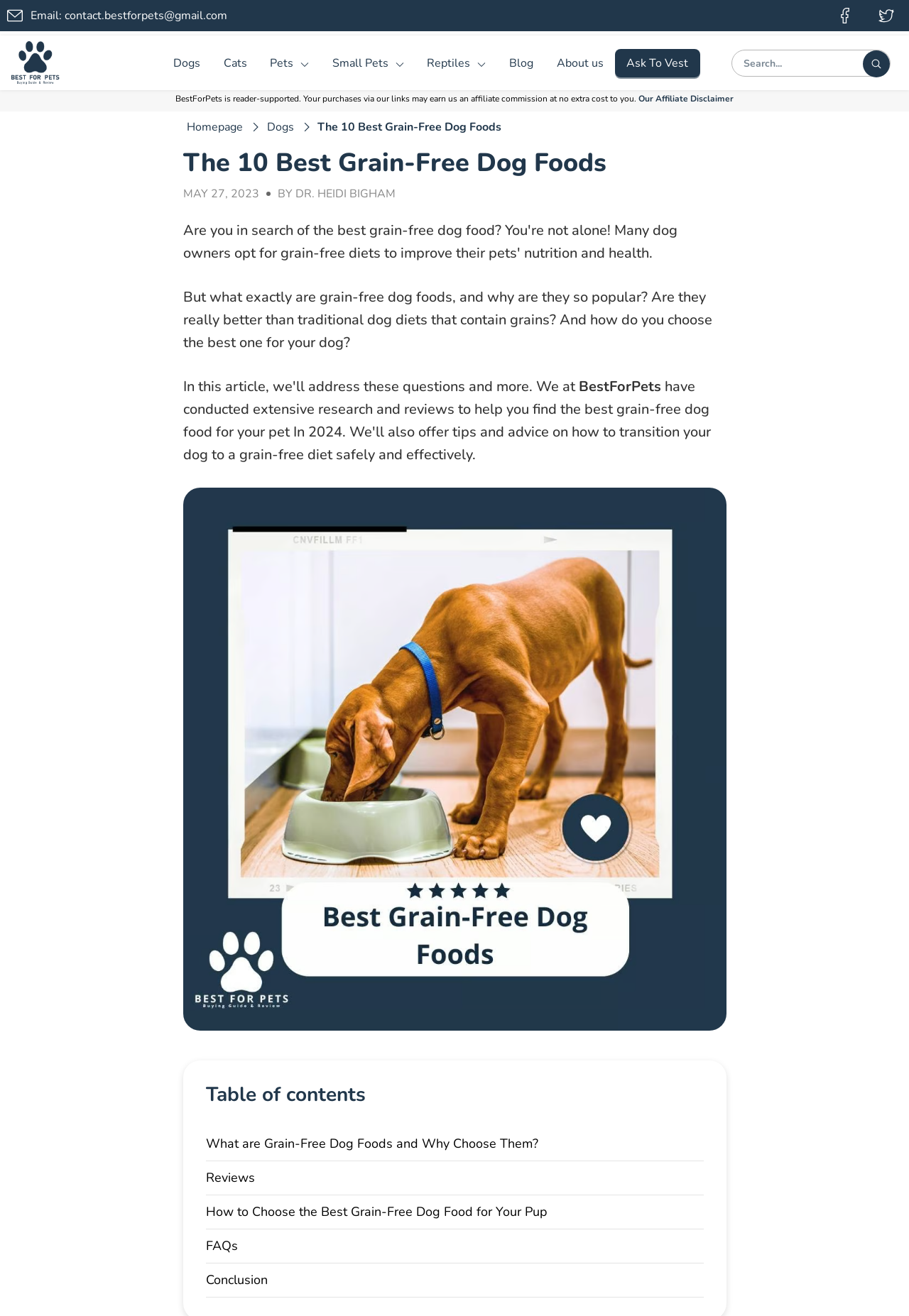Identify the bounding box coordinates for the element you need to click to achieve the following task: "View the 'Blog' page". Provide the bounding box coordinates as four float numbers between 0 and 1, in the form [left, top, right, bottom].

[0.547, 0.034, 0.599, 0.061]